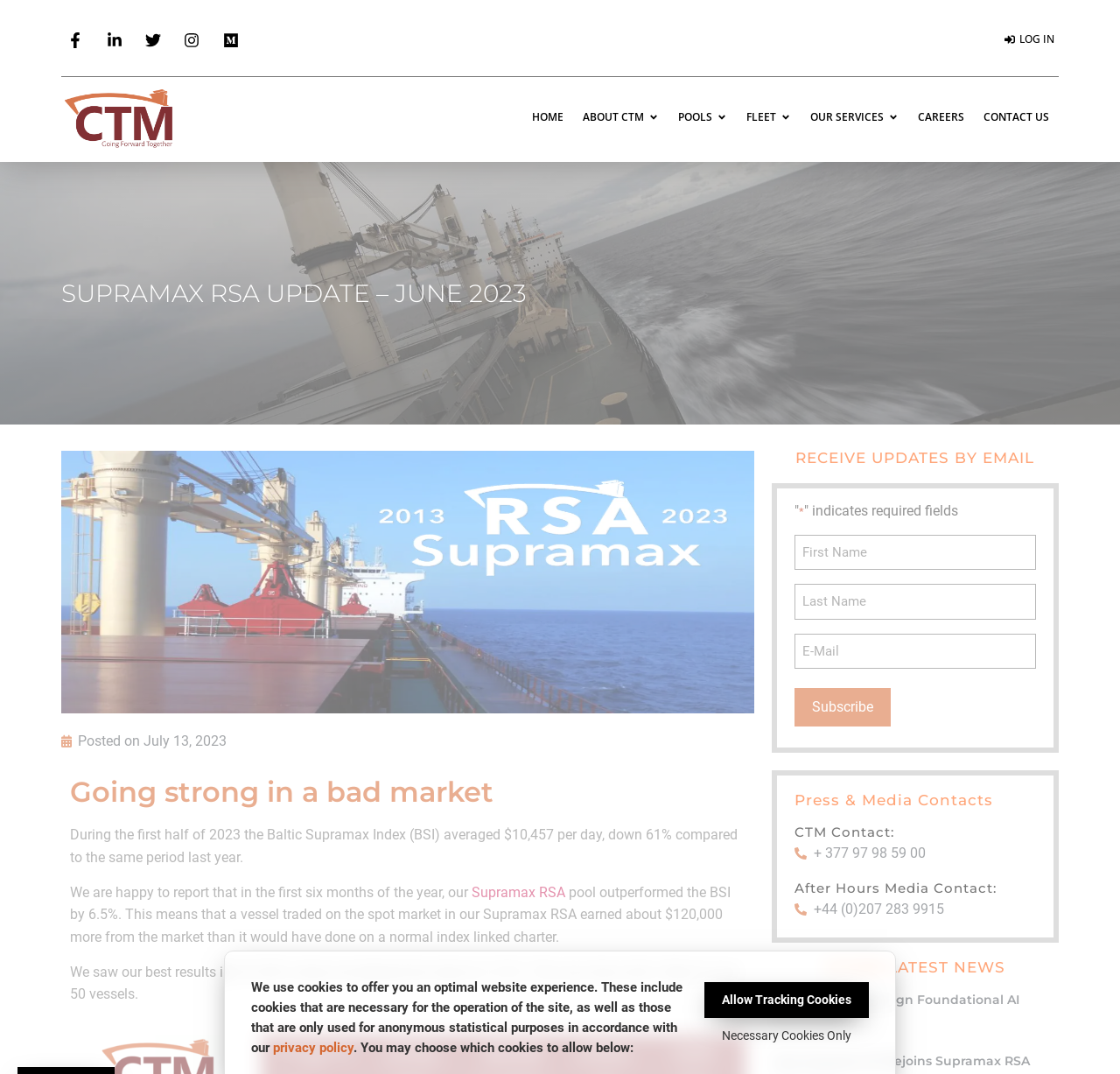What is the average daily Baltic Supramax Index in the first half of 2023?
Can you offer a detailed and complete answer to this question?

The answer can be found in the static text 'During the first half of 2023 the Baltic Supramax Index (BSI) averaged $10,457 per day, down 61% compared to the same period last year.'